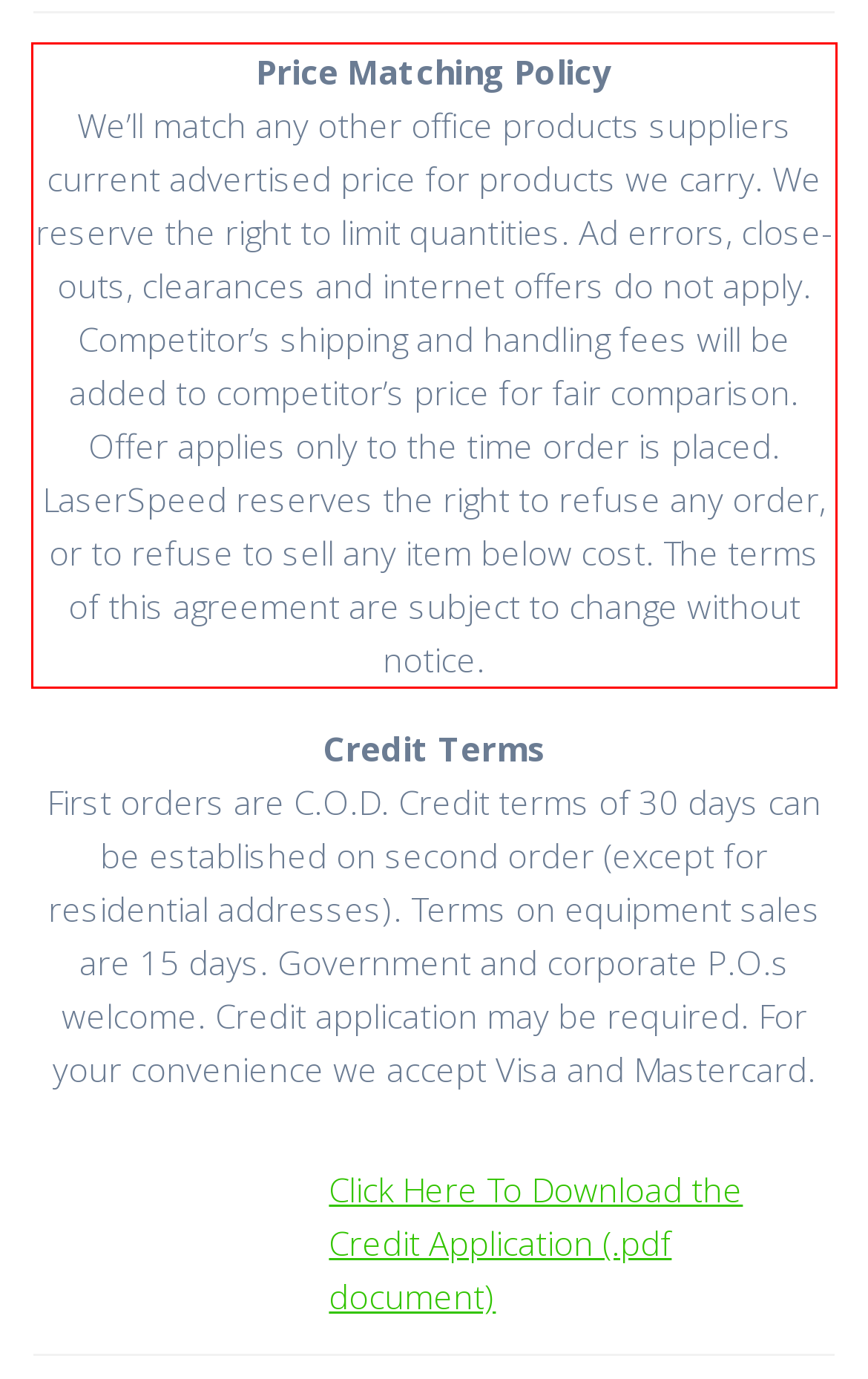Perform OCR on the text inside the red-bordered box in the provided screenshot and output the content.

Price Matching Policy We’ll match any other office products suppliers current advertised price for products we carry. We reserve the right to limit quantities. Ad errors, close-outs, clearances and internet offers do not apply. Competitor’s shipping and handling fees will be added to competitor’s price for fair comparison. Offer applies only to the time order is placed. LaserSpeed reserves the right to refuse any order, or to refuse to sell any item below cost. The terms of this agreement are subject to change without notice.